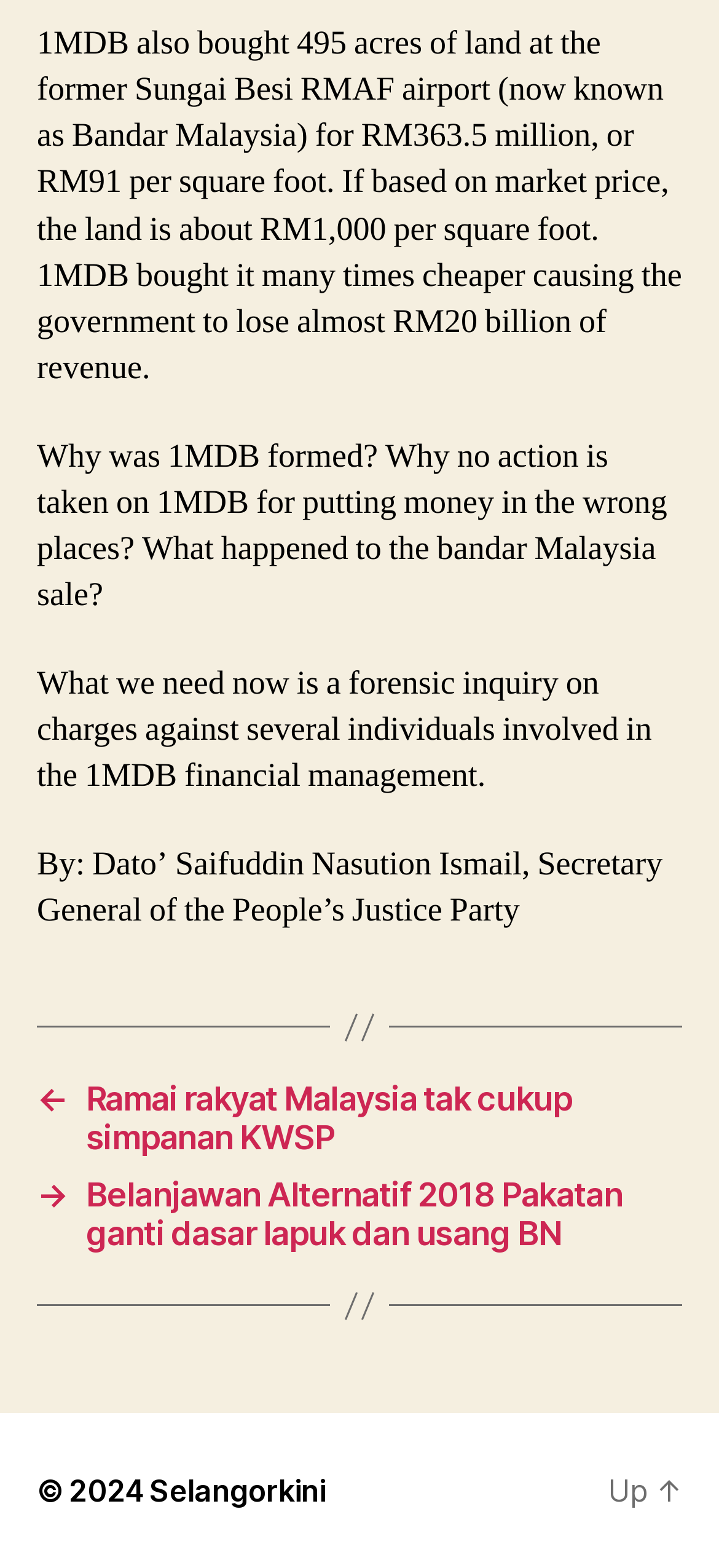Respond to the question below with a concise word or phrase:
What is the name of the website mentioned at the bottom of the page?

Selangorkini